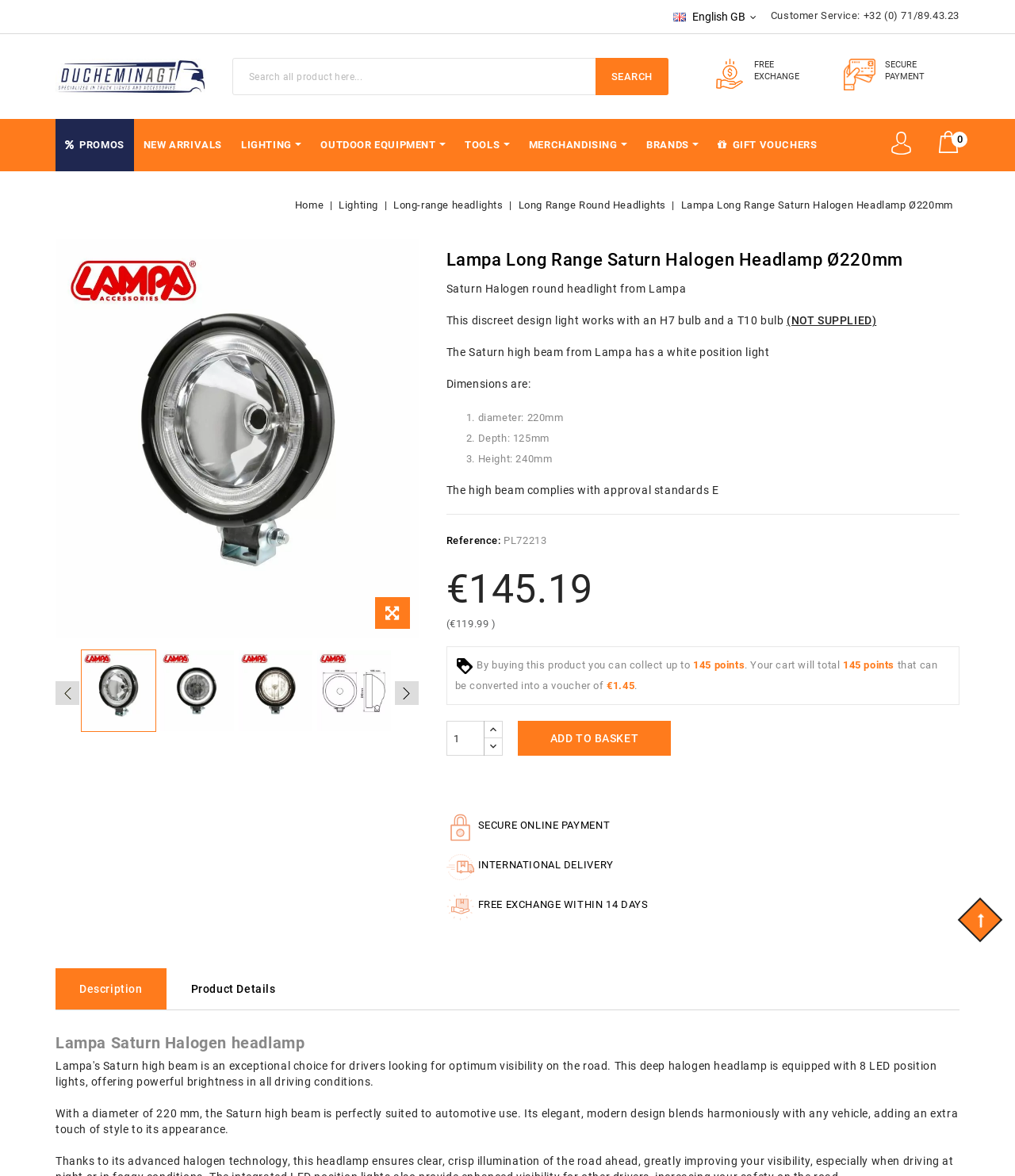Use the information in the screenshot to answer the question comprehensively: What is the diameter of the headlight?

I found the diameter of the headlight by looking at the product description section, where it is listed as one of the dimensions of the product, specifically 'diameter: 220mm'.